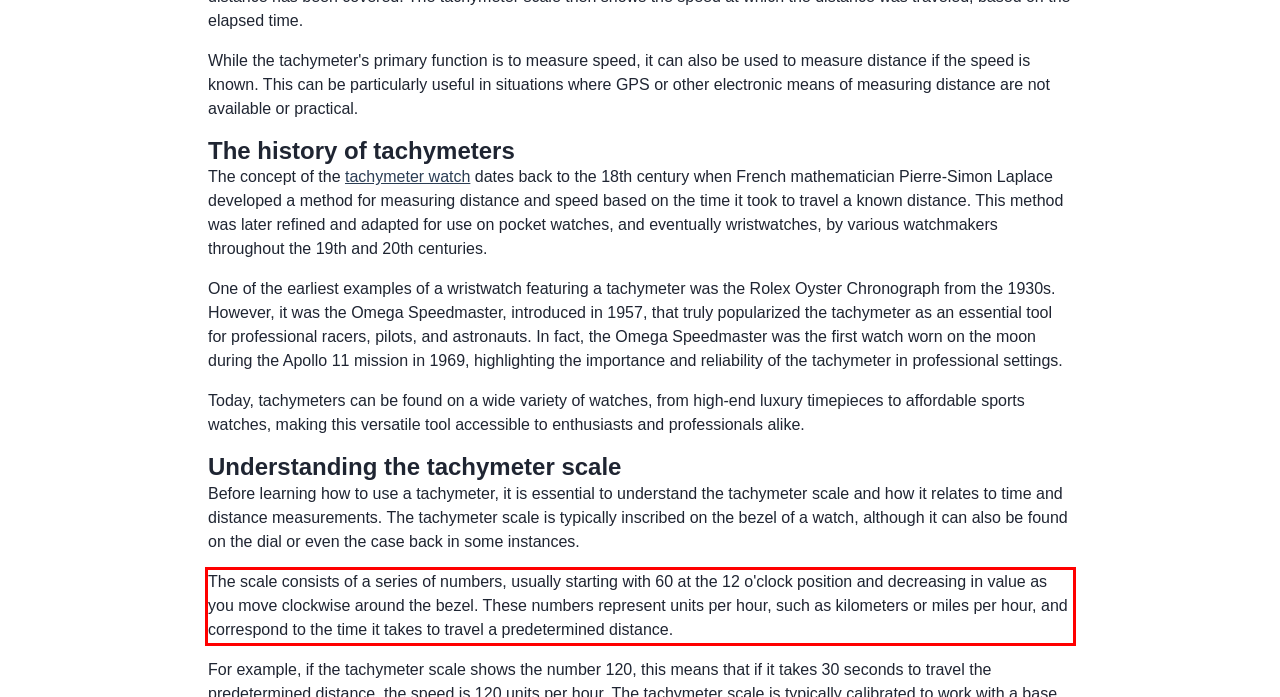From the screenshot of the webpage, locate the red bounding box and extract the text contained within that area.

The scale consists of a series of numbers, usually starting with 60 at the 12 o'clock position and decreasing in value as you move clockwise around the bezel. These numbers represent units per hour, such as kilometers or miles per hour, and correspond to the time it takes to travel a predetermined distance.